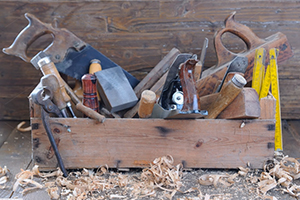Provide an in-depth description of the image.

The image showcases a rustic wooden toolbox overflowing with various hand tools, indicative of a woodworking or craftsmanship setting. Prominent tools include saws, hammers, chisels, and a plane, all thoughtfully arranged to reflect a craftsman's essentials. The toolbox, constructed from aged wood, adds a warm, traditional feel, with wood shavings scattered around, hinting at recent use. This toolbox is part of the "Restaurant Toolbox" category, tailored for culinary design projects, emphasizing the importance of quality craftsmanship in creating inviting dining environments.